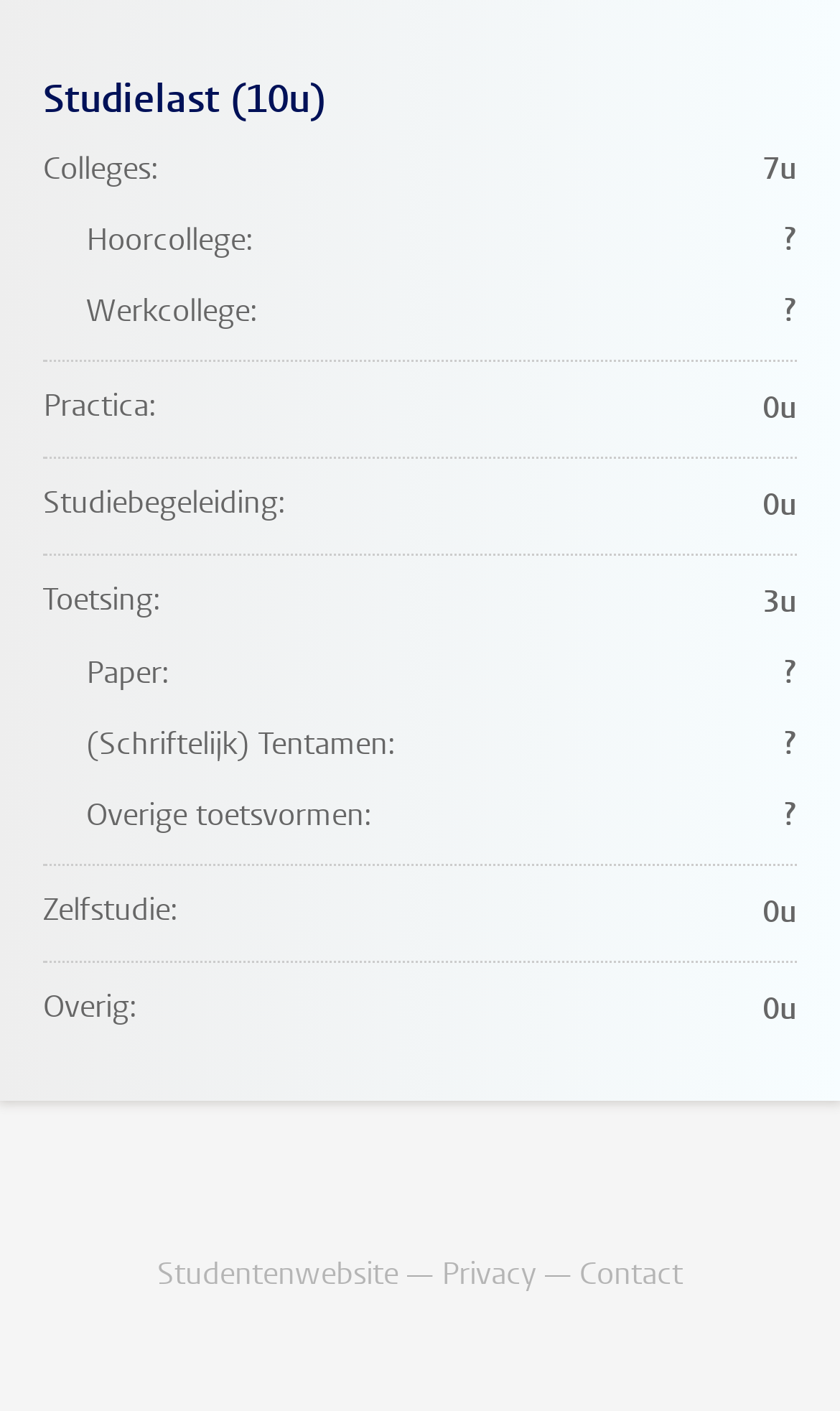How many links are available at the bottom of the page?
Using the image as a reference, answer the question in detail.

I counted the number of link elements within the contentinfo element and found 3 of them, which are 'Studentenwebsite', 'Privacy', and 'Contact'.